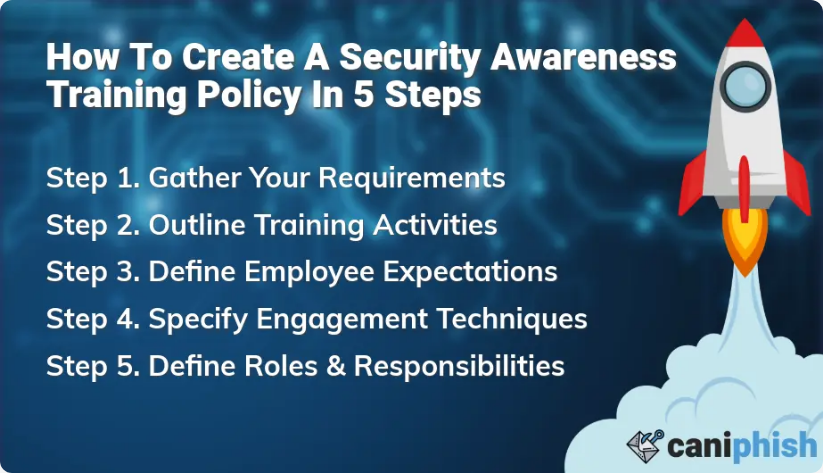Illustrate the image with a detailed caption.

The image illustrates a structured guide titled "How To Create A Security Awareness Training Policy In 5 Steps," presented in a visually engaging format. Each step is clearly enumerated, emphasizing the importance of a systematic approach to developing a security awareness training program. Steps include: 

1. **Gather Your Requirements** – Identifying the needs specific to your organization.
2. **Outline Training Activities** – Planning the educational components of the training.
3. **Define Employee Expectations** – Clarifying what is required from employees during the training process.
4. **Specify Engagement Techniques** – Developing methods to keep participants involved and motivated.
5. **Define Roles & Responsibilities** – Assigning duties related to the implementation and oversight of the training policy.

The background features abstract technological elements, reinforcing the theme of cybersecurity, while a rocket icon symbolizes progress and proactive measures in safeguarding the organization. The branding on the image indicates it is associated with "caniPhish," underscoring its focus on phishing awareness and training.